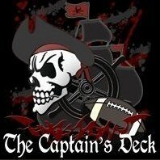Compose an extensive description of the image.

This image features a bold and dynamic logo for "The Captain's Deck," a fan site dedicated to the Tampa Bay Buccaneers. The design prominently showcases a stylized pirate skull adorned with a classic pirate hat, conveying a sense of adventure and nautical themes. Behind the skull is a ship's wheel set against a backdrop that hints at the Buccaneers' colors, creating a vibrant contrast. A football is cleverly integrated into the design, symbolizing the site's focus on football content, specifically related to the Buccaneers. Overall, the logo captures the spirit of fandom and the excitement surrounding the team.